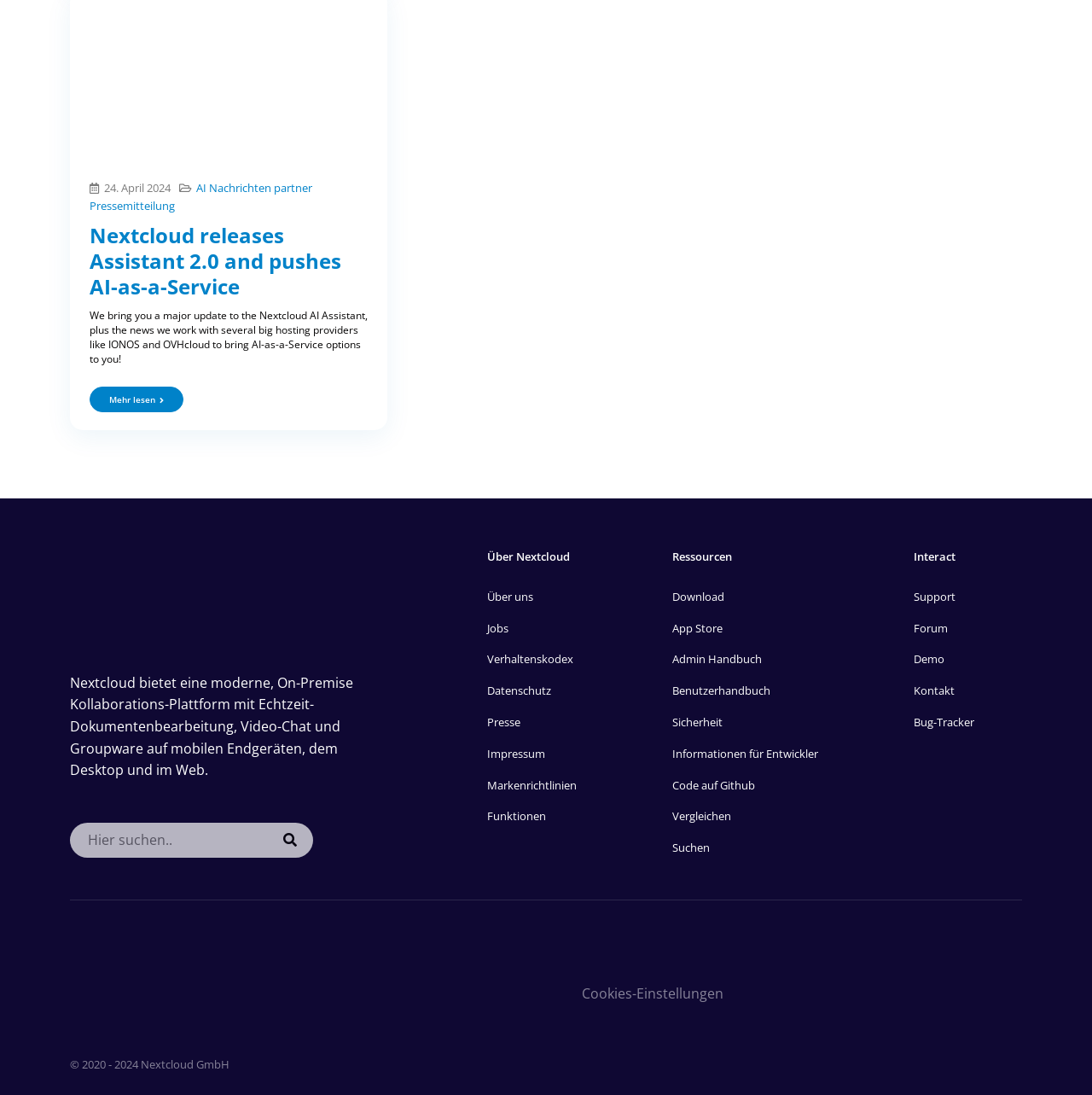Find the bounding box coordinates of the clickable element required to execute the following instruction: "Read more about Nextcloud releases Assistant 2.0". Provide the coordinates as four float numbers between 0 and 1, i.e., [left, top, right, bottom].

[0.082, 0.353, 0.168, 0.376]